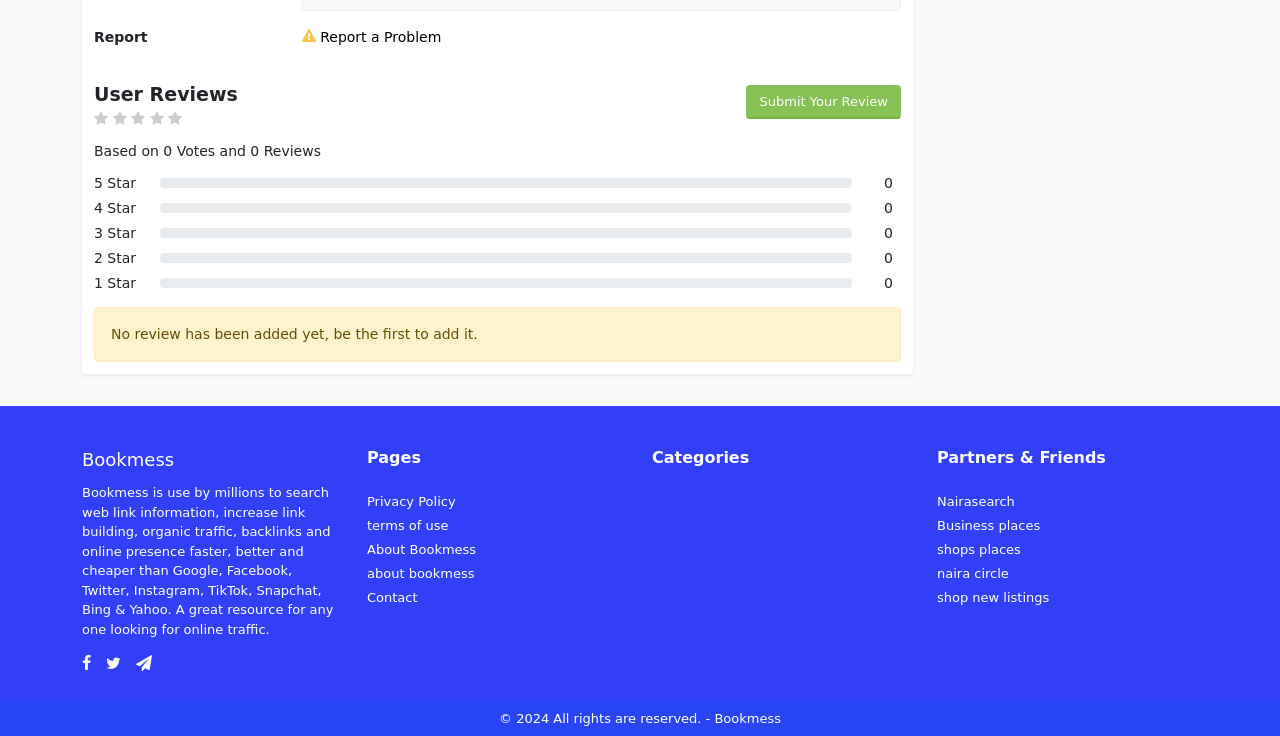Please specify the bounding box coordinates of the clickable section necessary to execute the following command: "Submit a review".

[0.583, 0.115, 0.704, 0.162]